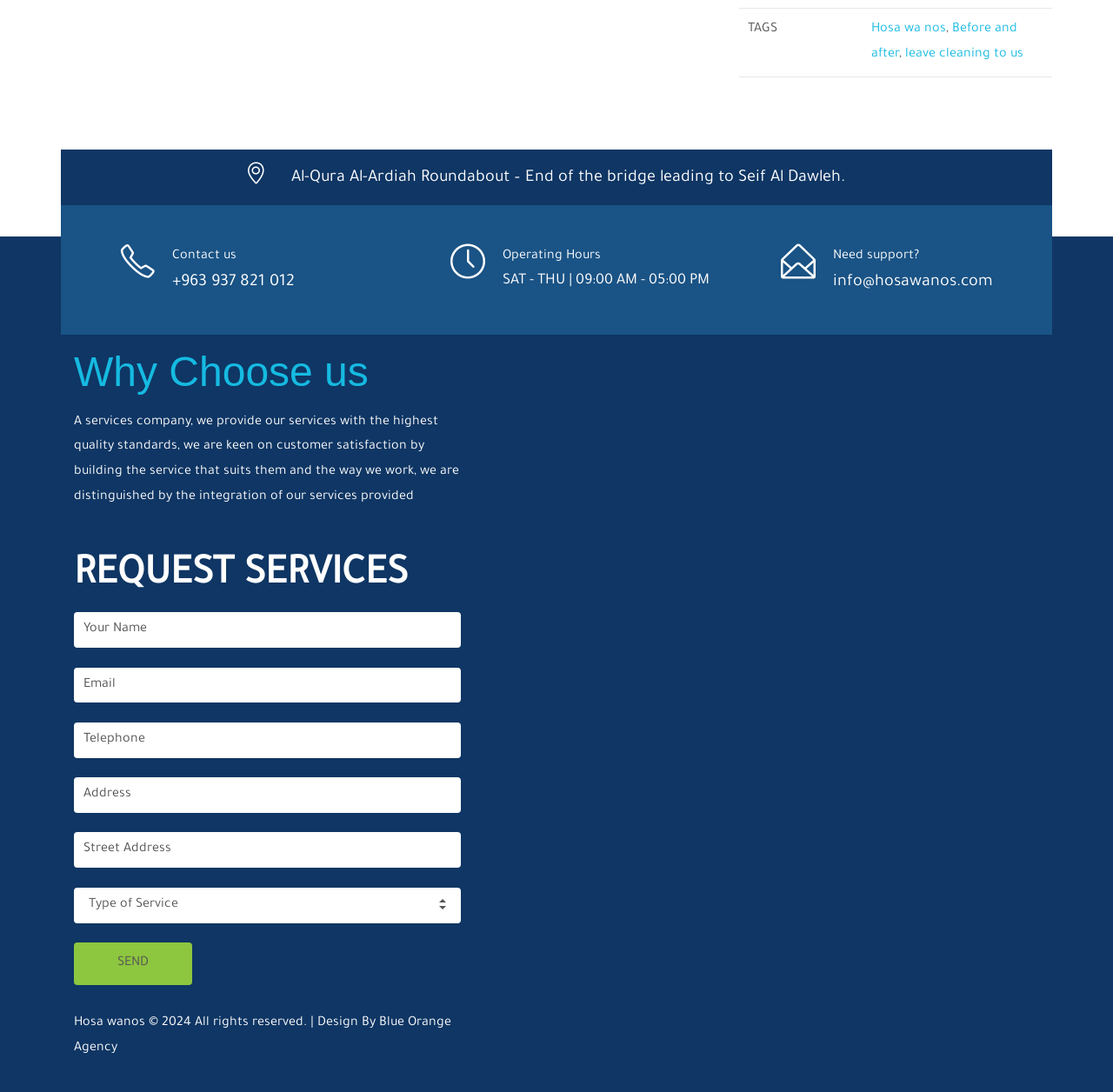Give a concise answer of one word or phrase to the question: 
What are the operating hours of the company?

SAT - THU | 09:00 AM - 05:00 PM